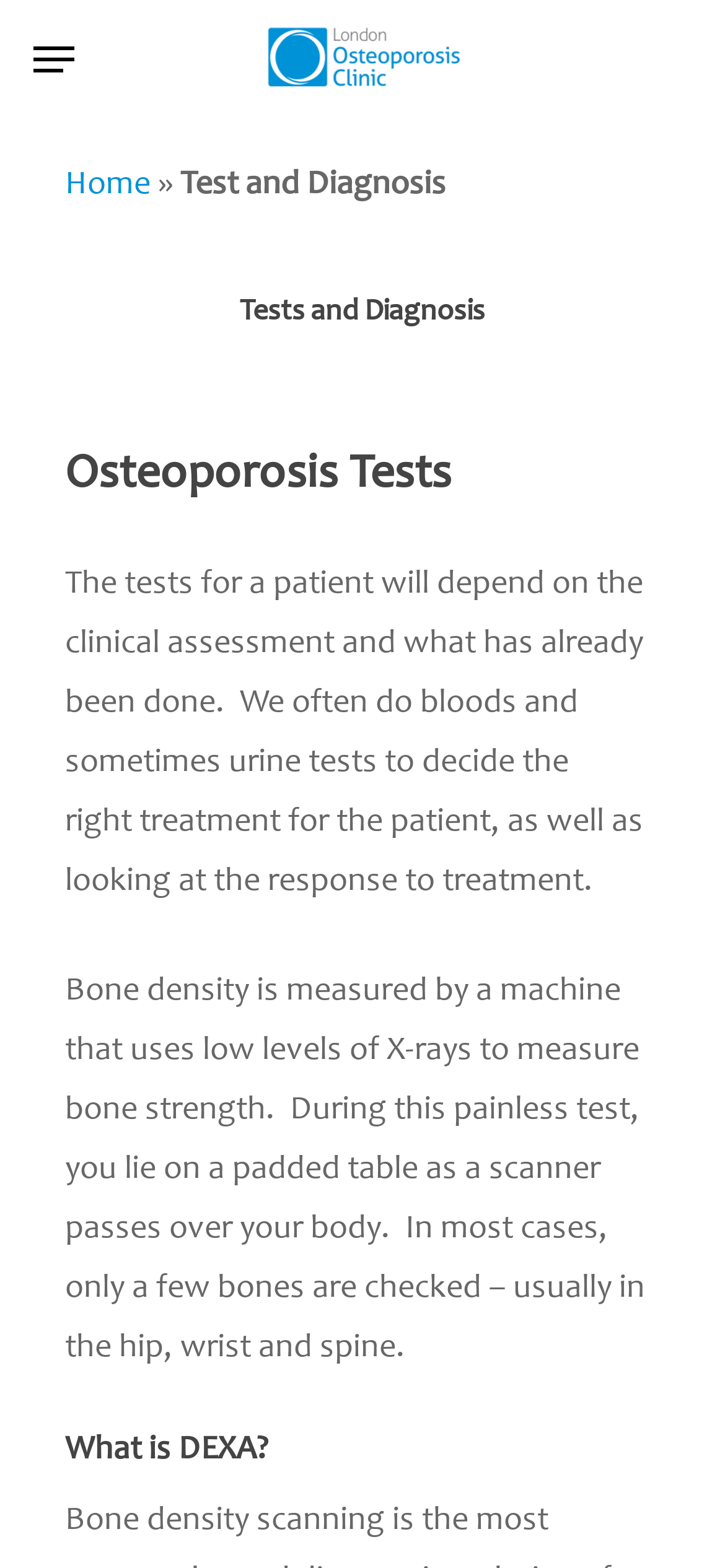Give a one-word or one-phrase response to the question: 
What is the nature of the bone density test?

Painless